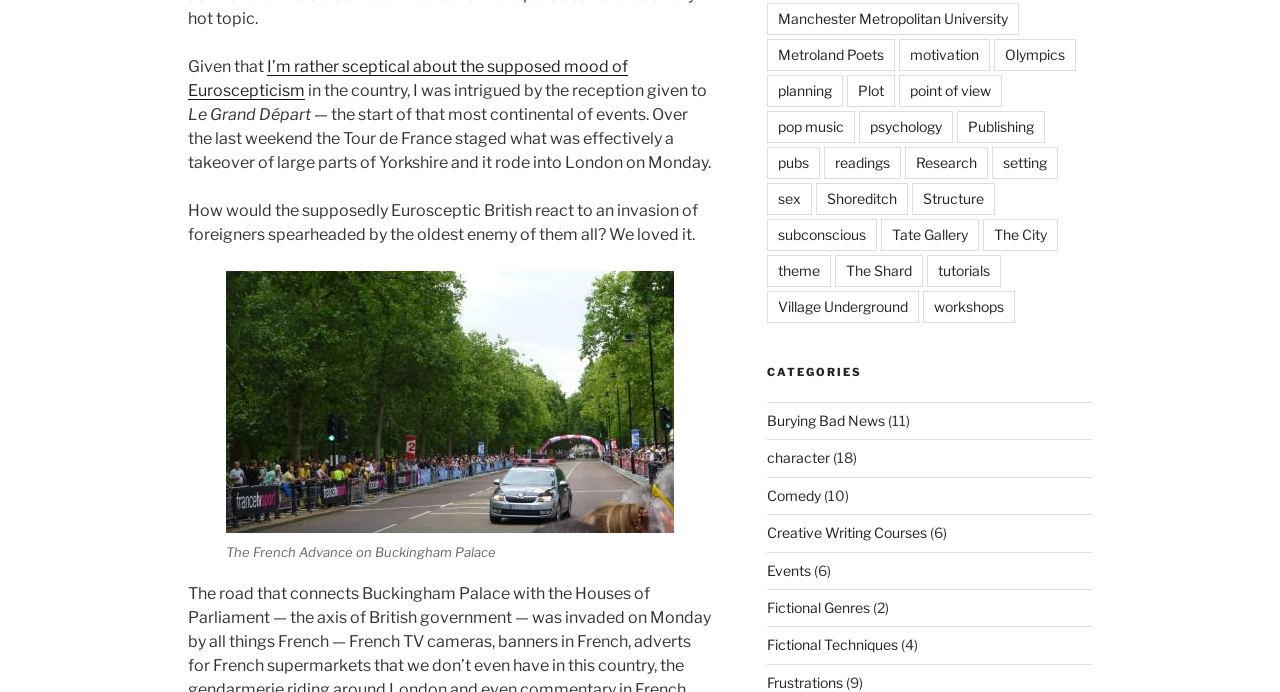What is the event mentioned in the article?
Look at the image and provide a detailed response to the question.

The article mentions the Tour de France as the event that staged a takeover of large parts of Yorkshire and rode into London on Monday, which is the context in which the author is discussing the supposed Eurosceptic British reaction to an invasion of foreigners.